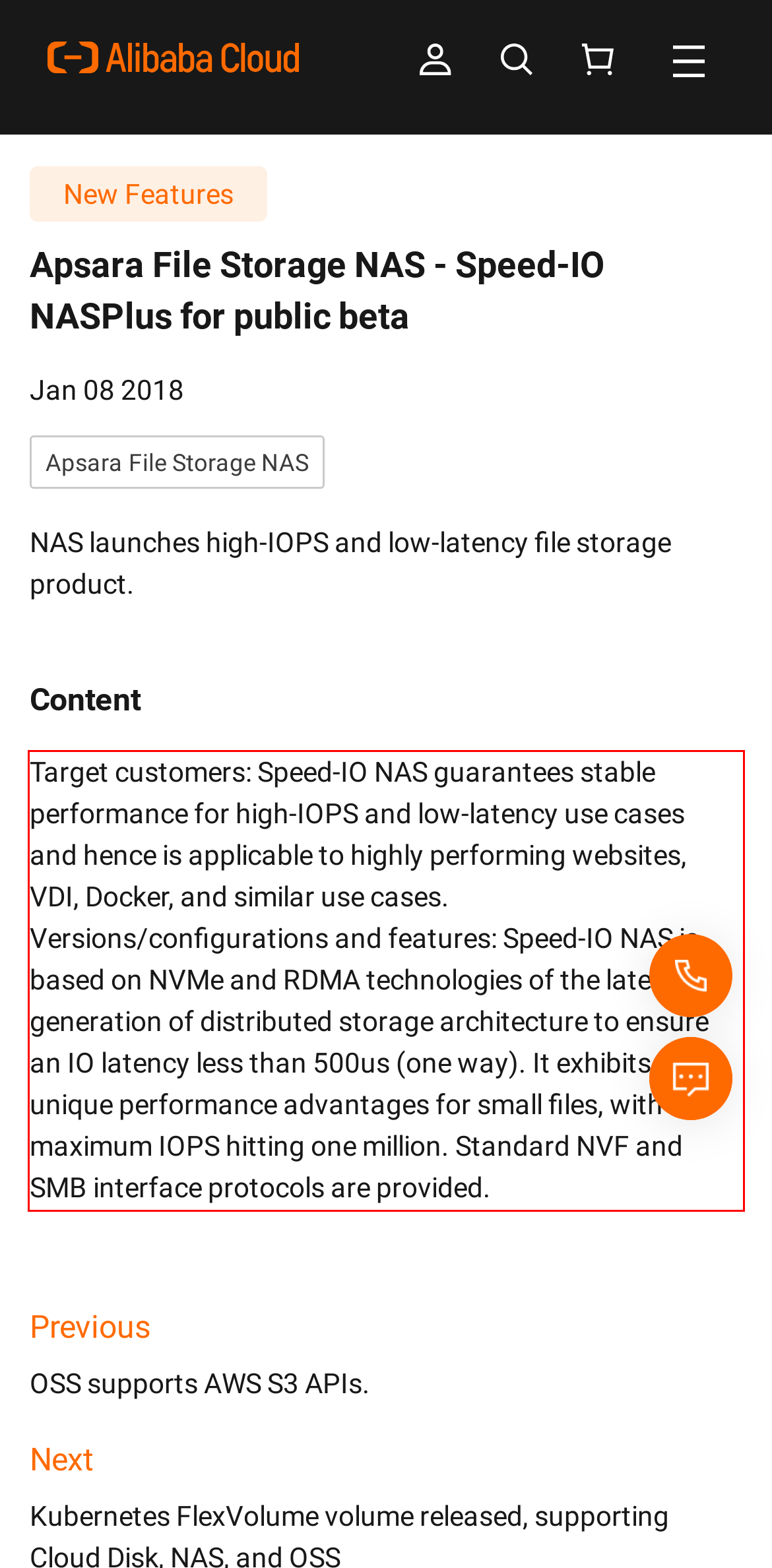Please look at the webpage screenshot and extract the text enclosed by the red bounding box.

Target customers: Speed-IO NAS guarantees stable performance for high-IOPS and low-latency use cases and hence is applicable to highly performing websites, VDI, Docker, and similar use cases. Versions/configurations and features: Speed-IO NAS is based on NVMe and RDMA technologies of the latest generation of distributed storage architecture to ensure an IO latency less than 500us (one way). It exhibits unique performance advantages for small files, with the maximum IOPS hitting one million. Standard NVF and SMB interface protocols are provided.